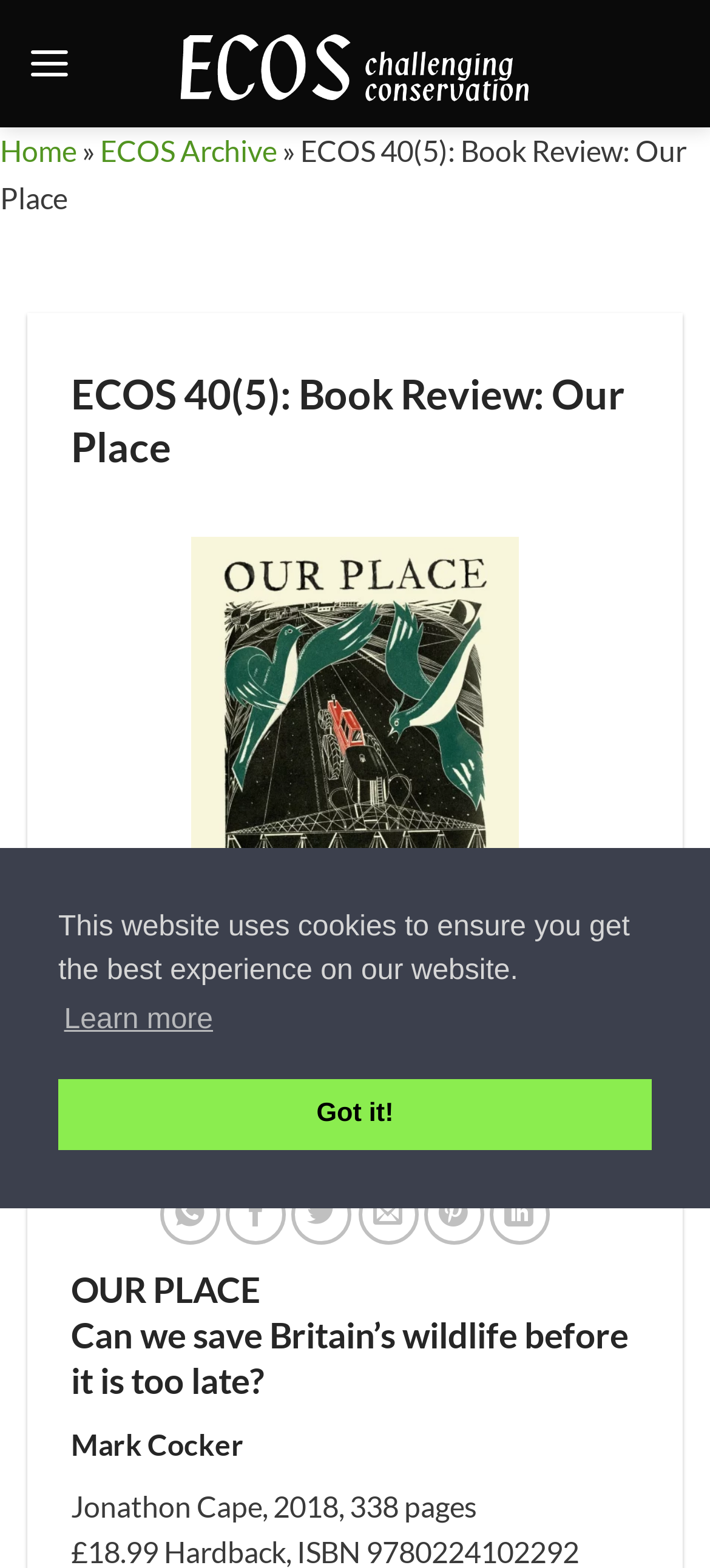Construct a thorough caption encompassing all aspects of the webpage.

This webpage is a book review page titled "ECOS 40(5): Book Review: Our Place" on the ECOS website, which focuses on challenging conservation. At the top left corner, there is a logo of ECOS, which is also a link to the website's homepage. Next to the logo, there is a menu button labeled "Menu" that expands to reveal a dropdown menu with links to "Home" and "ECOS Archive".

Below the menu button, there is a header section that spans the entire width of the page. It contains the title of the book review, "OUR PLACE Can we save Britain’s wildlife before it is too late?", followed by the author's name, "Mark Cocker", and the book's publication details, "Jonathon Cape, 2018, 338 pages".

On the right side of the header section, there are six social media sharing links, including WhatsApp, Facebook, Twitter, Email, Pinterest, and LinkedIn, allowing users to share the book review on various platforms.

At the very top of the page, there is a cookie consent dialog box that informs users about the website's use of cookies. The dialog box contains a brief message, a "Learn more" button, and a "Got it!" button to dismiss the message.

There are no images on the page apart from the ECOS logo. The overall content of the page is focused on the book review, with a clear and concise layout that makes it easy to read and navigate.